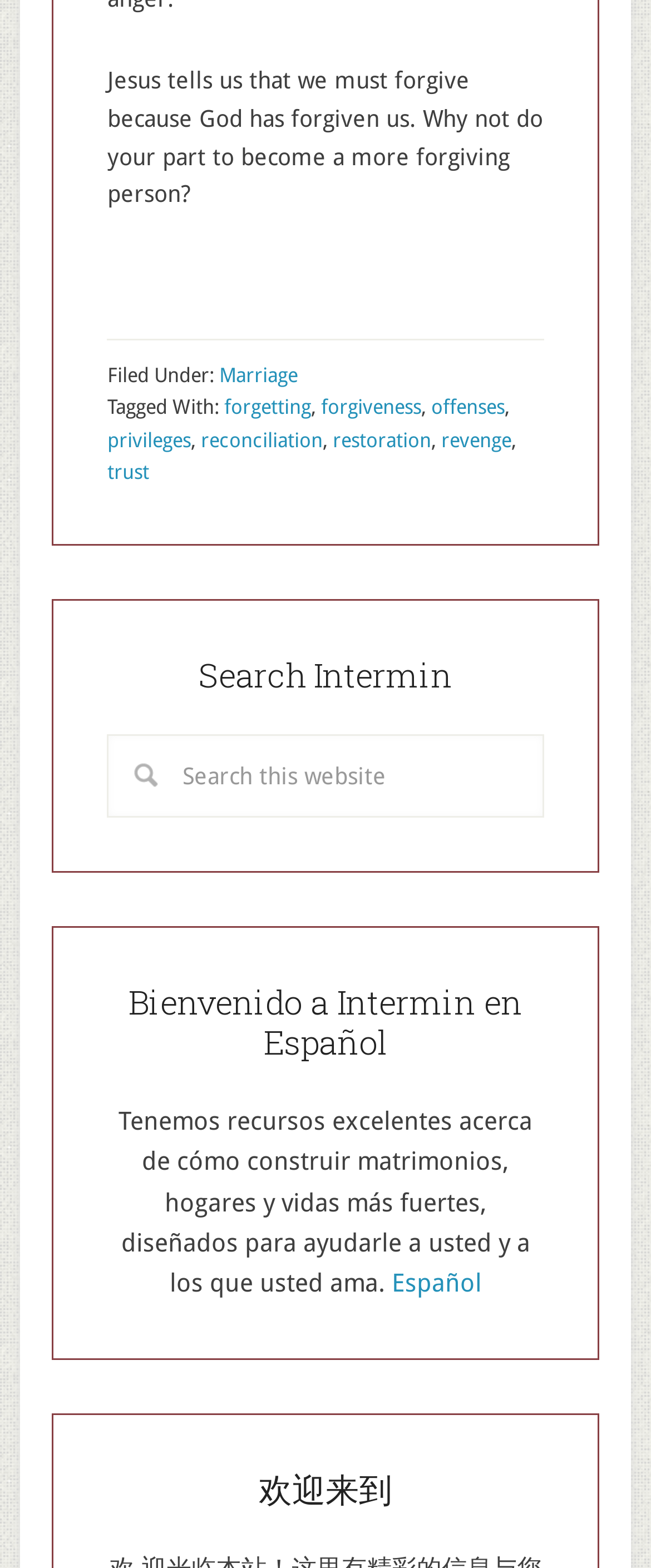Can you look at the image and give a comprehensive answer to the question:
What is the tone of the article?

The tone of the article can be inferred from the text 'Why not do your part to become a more forgiving person?' which suggests an inspirational and encouraging tone.